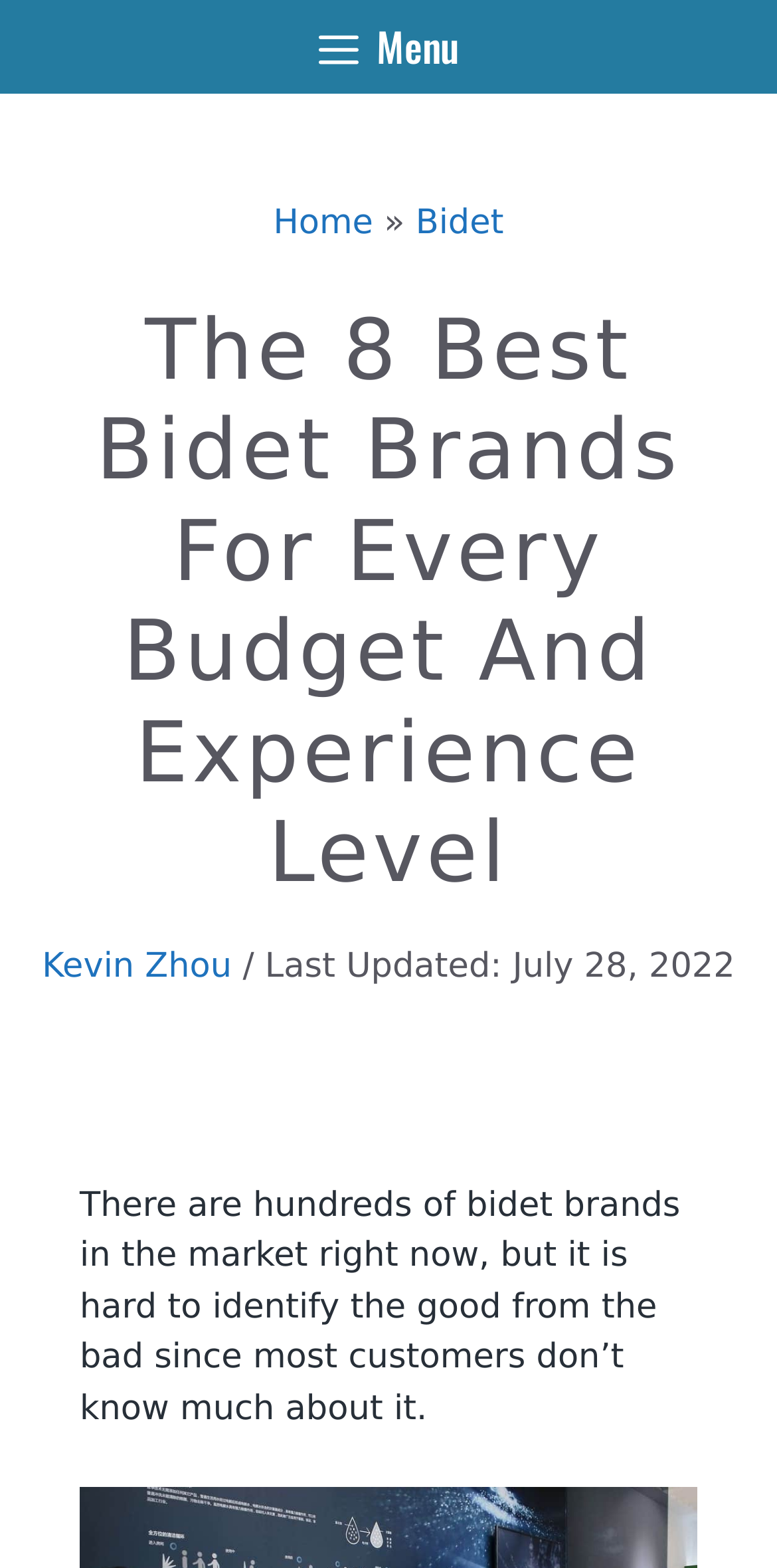Using the elements shown in the image, answer the question comprehensively: How many bidet brands are listed on the webpage?

The main heading of the webpage mentions 'The 8 Best Bidet Brands For Every Budget And Experience Level', indicating that 8 bidet brands are listed on the webpage.